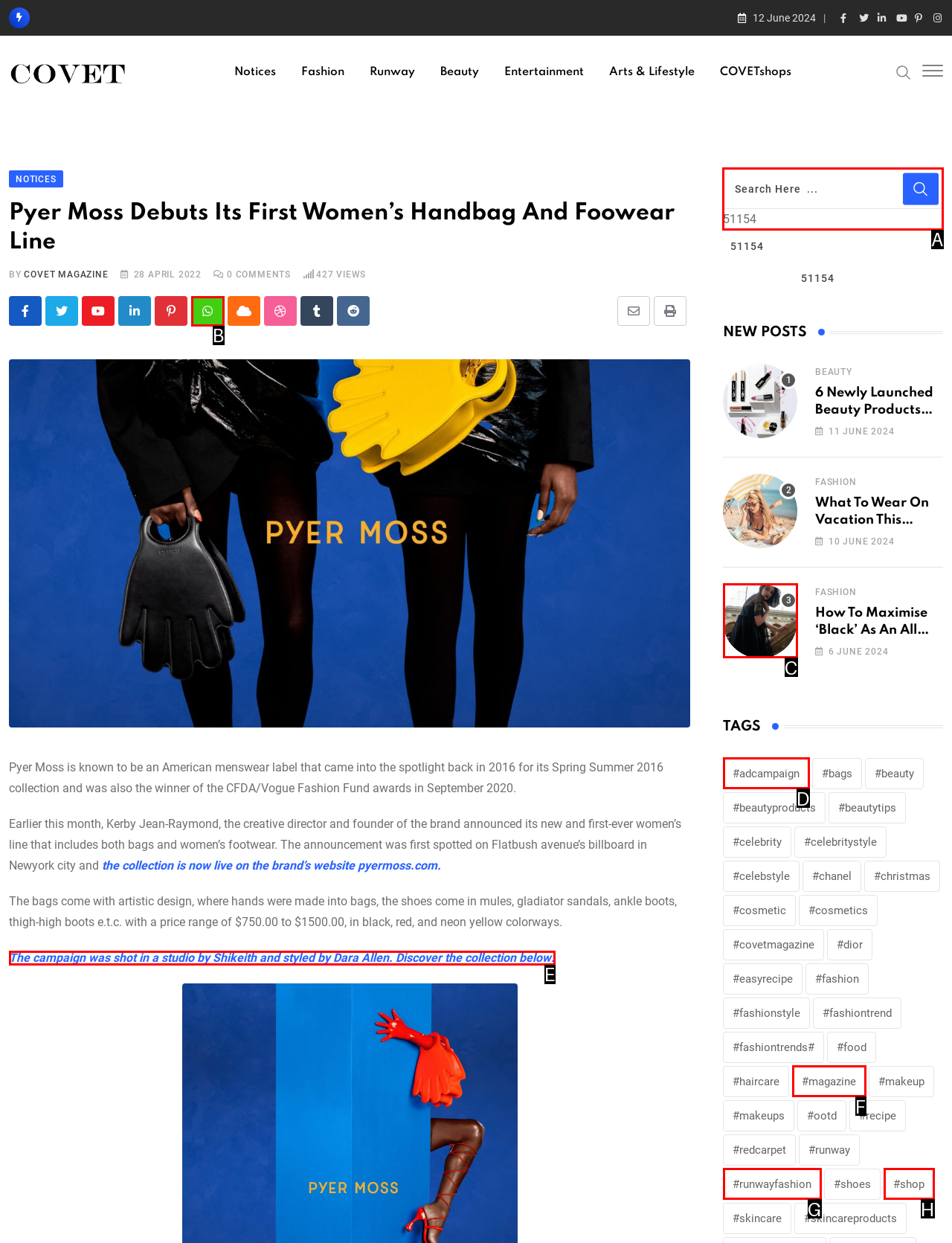What option should you select to complete this task: Search for something? Indicate your answer by providing the letter only.

A